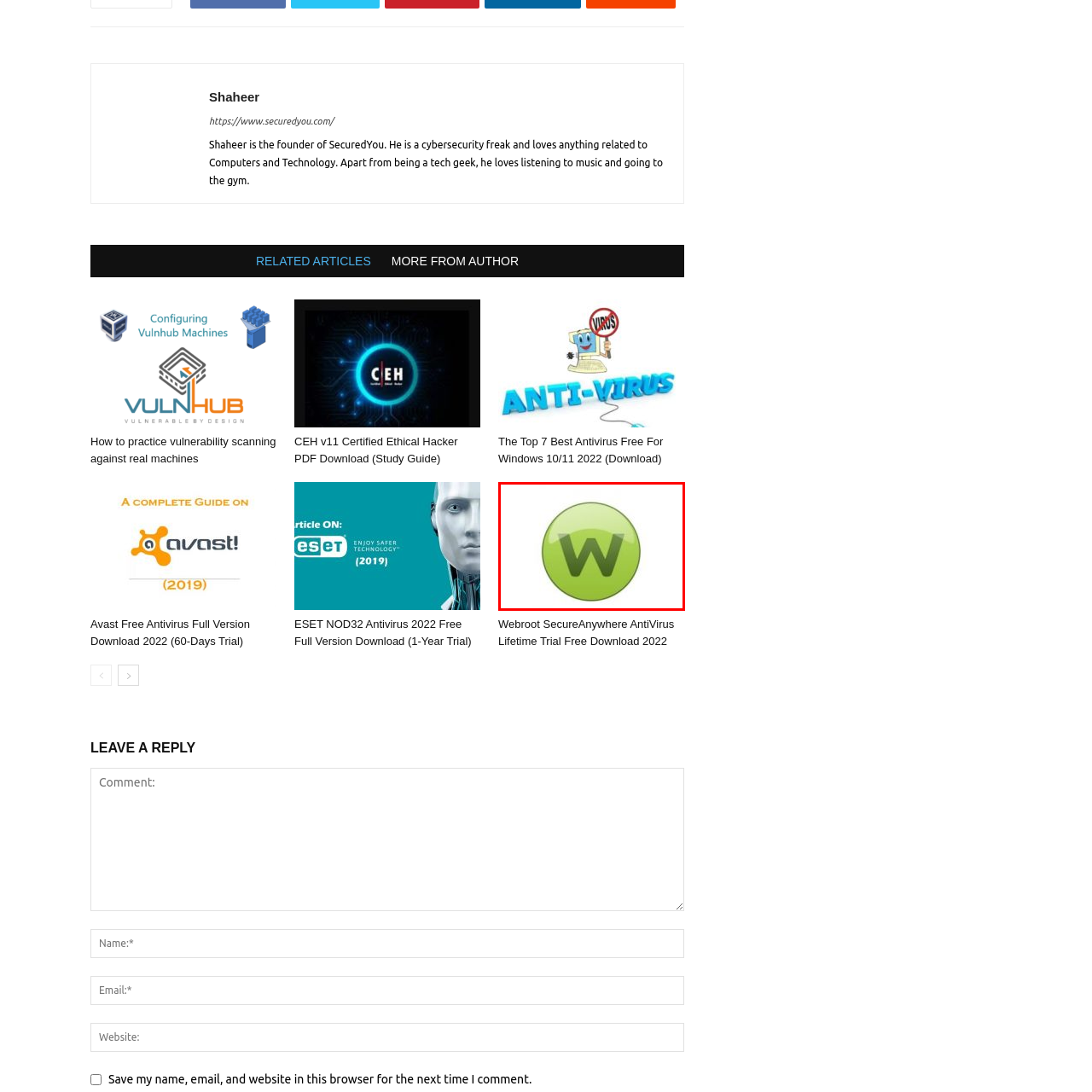Take a close look at the image marked with a red boundary and thoroughly answer the ensuing question using the information observed in the image:
What font style is used for the letter 'W'?

The letter 'W' is displayed in a bold, stylized font, which gives the icon a sleek and modern design, suggesting a connection to technology and cybersecurity.